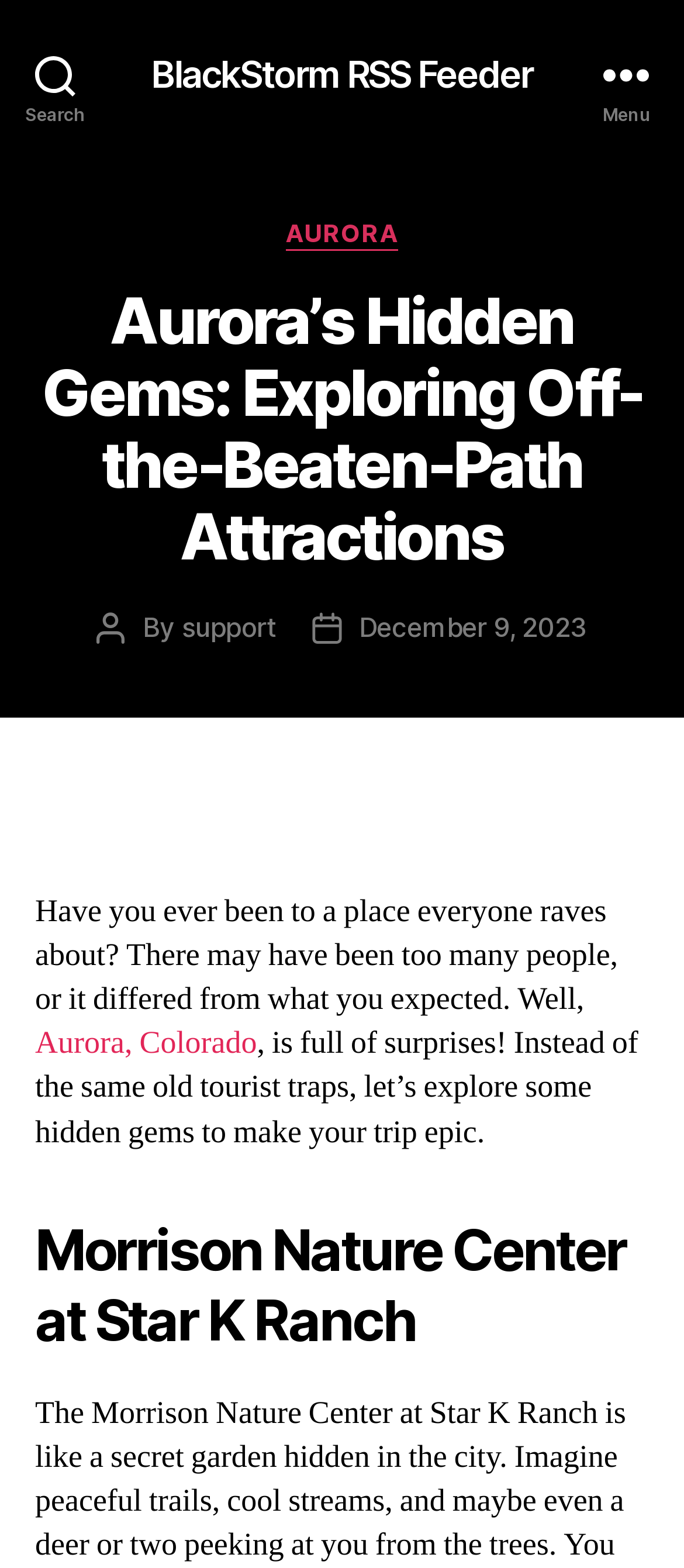Please identify the bounding box coordinates of the clickable area that will allow you to execute the instruction: "Explore the Morrison Nature Center at Star K Ranch".

[0.051, 0.775, 0.949, 0.865]